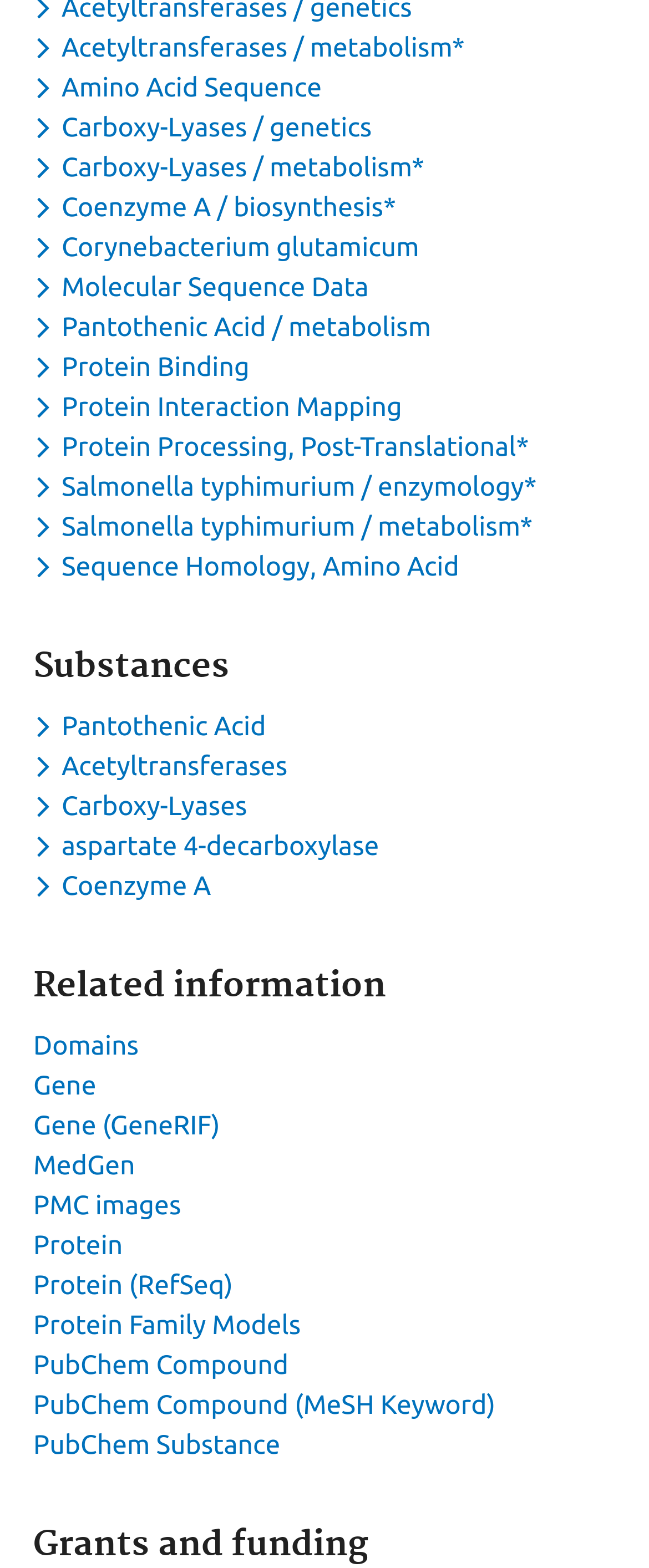Indicate the bounding box coordinates of the clickable region to achieve the following instruction: "Toggle dropdown menu for keyword Acetyltransferases / metabolism."

[0.051, 0.021, 0.729, 0.04]